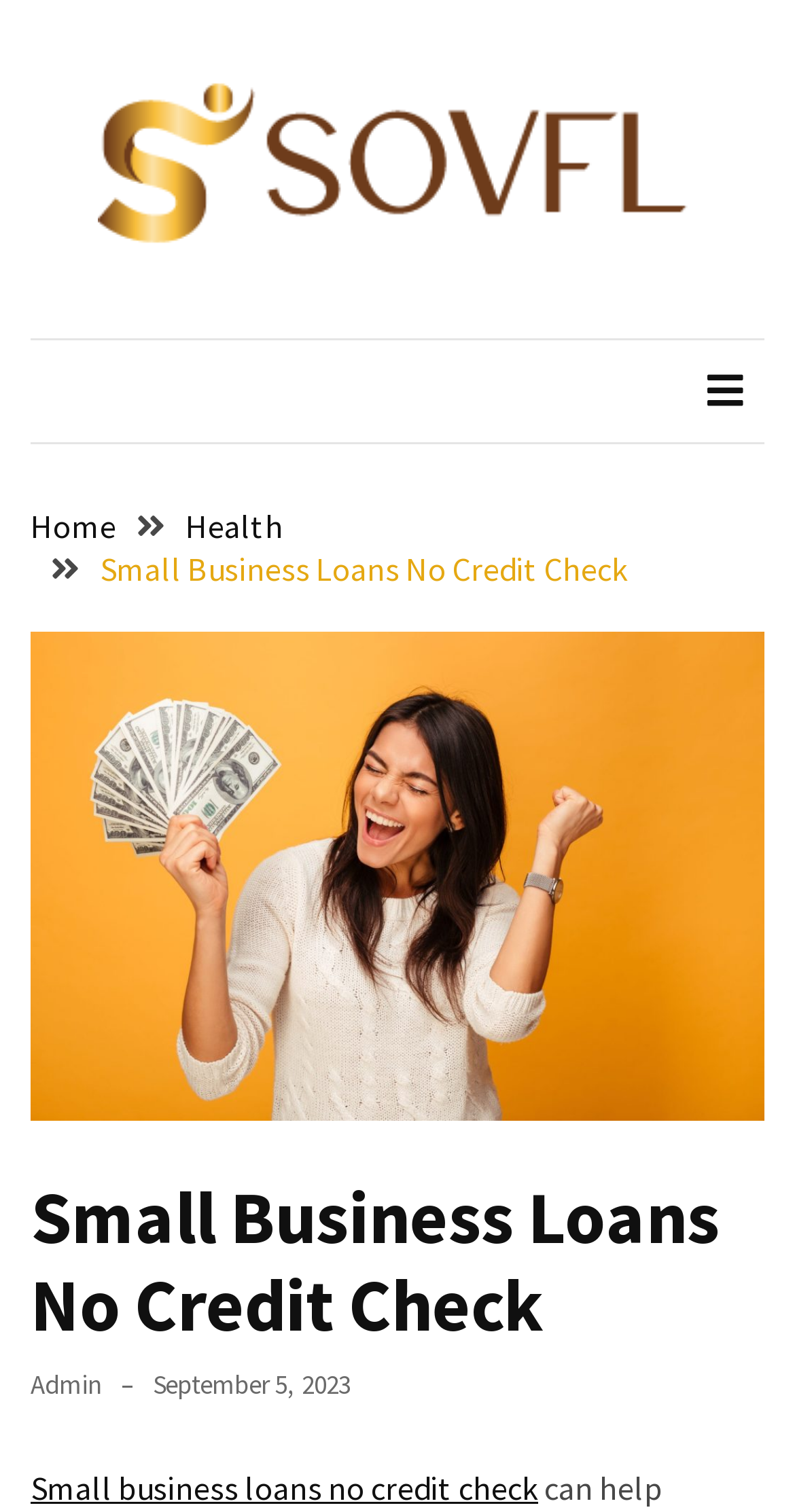What is the date of the latest article?
Please elaborate on the answer to the question with detailed information.

I searched for a date-related element and found the link 'September 5, 2023' which is likely to be the date of the latest article, so the answer is September 5, 2023.